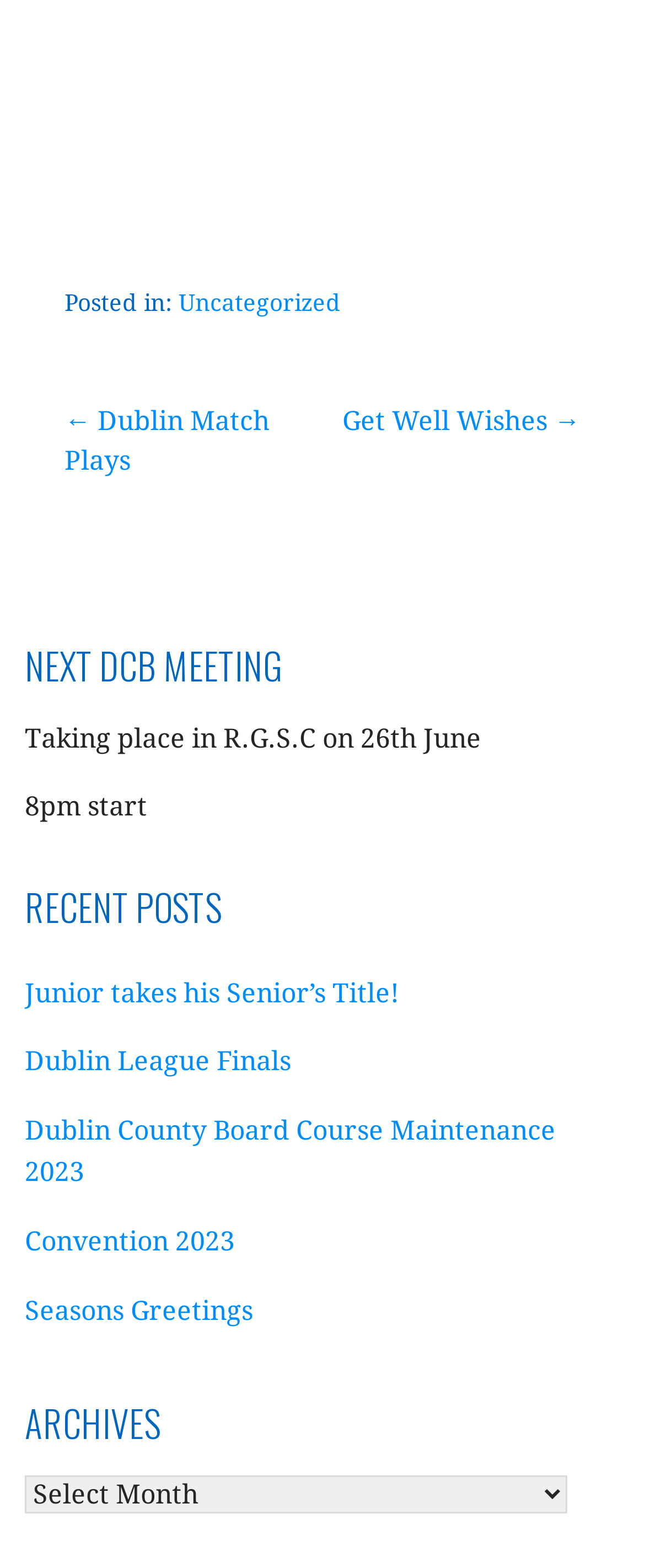What is the title of the next meeting?
Refer to the screenshot and respond with a concise word or phrase.

NEXT DCB MEETING